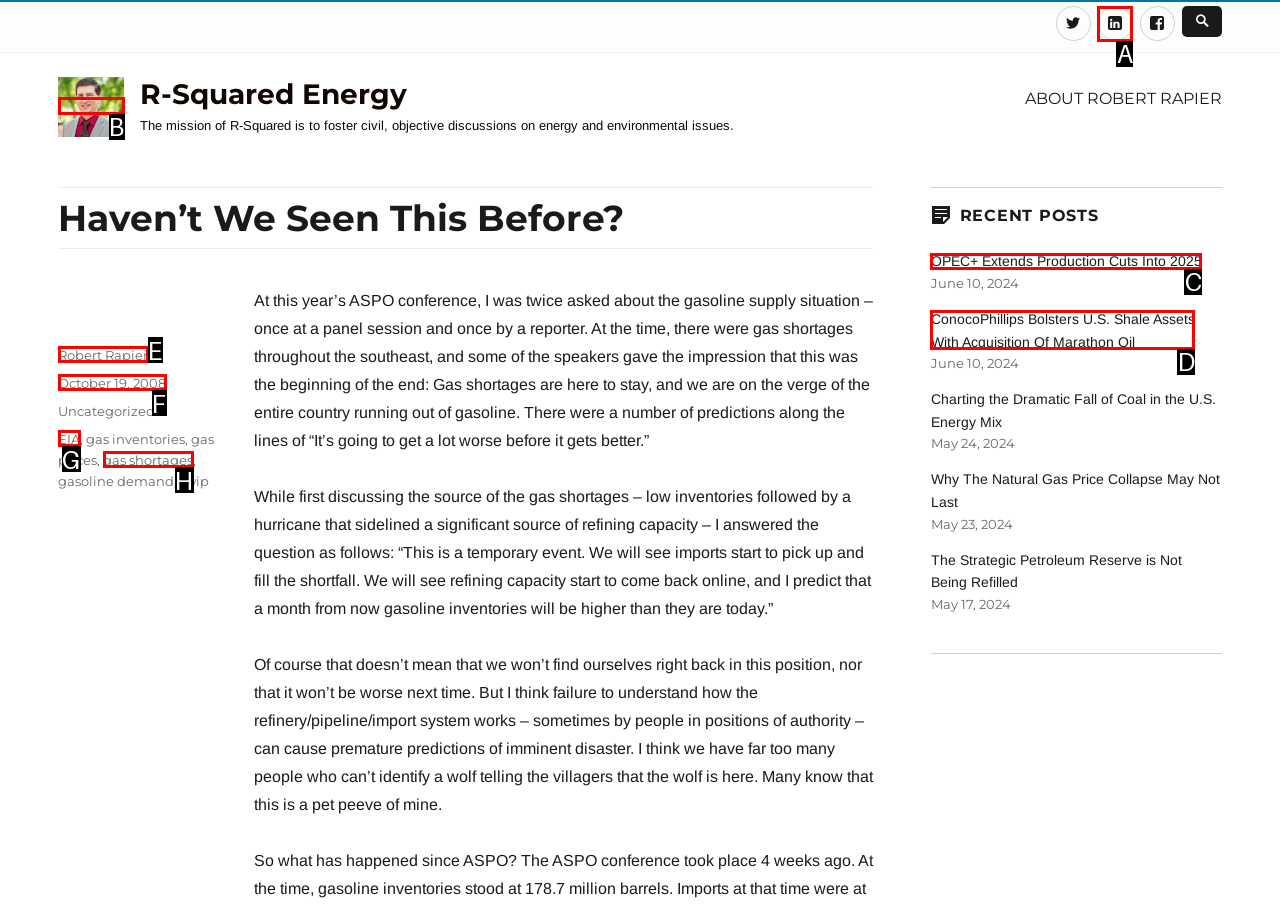Find the option you need to click to complete the following instruction: View recent post 'OPEC+ Extends Production Cuts Into 2025'
Answer with the corresponding letter from the choices given directly.

C